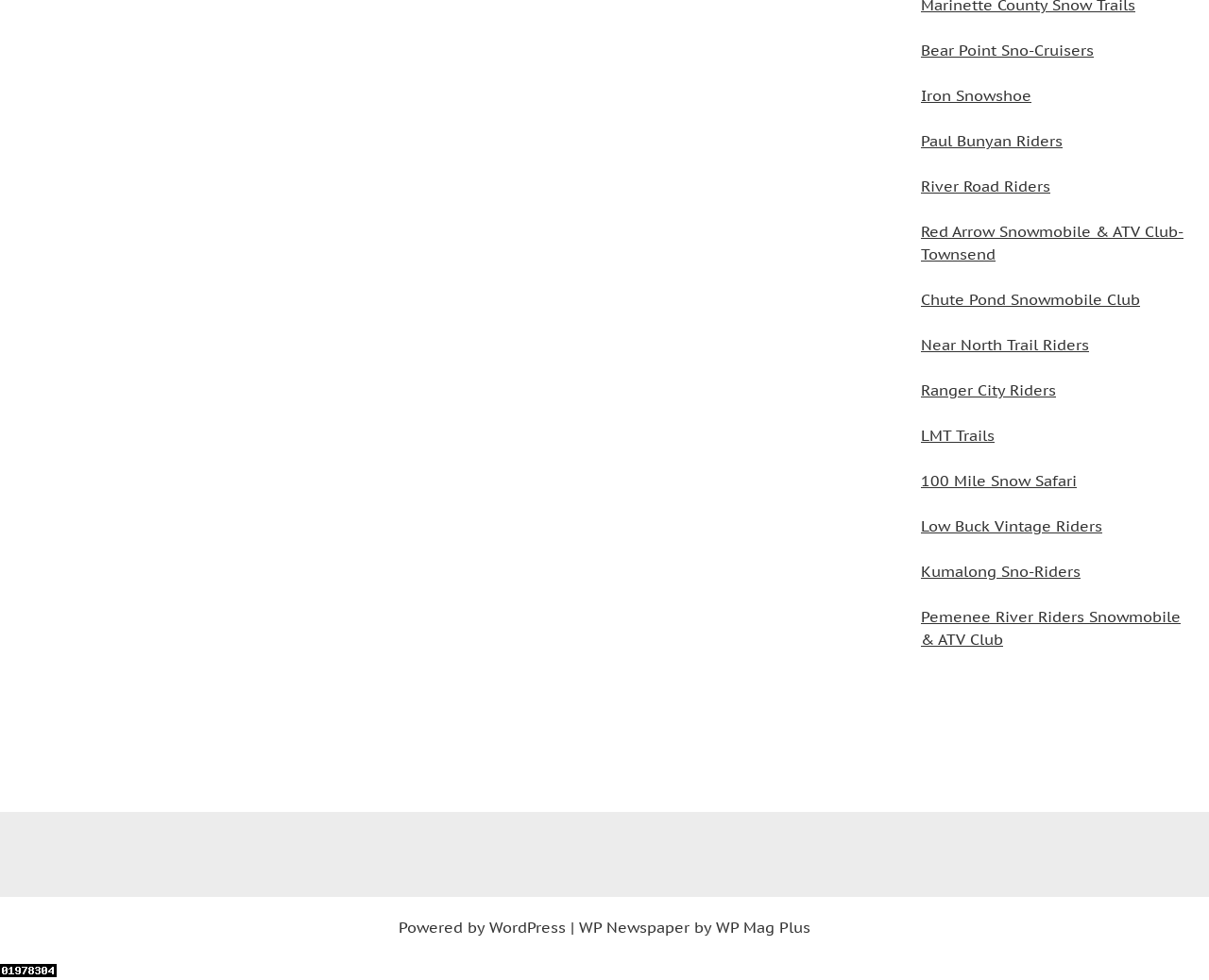Please give a short response to the question using one word or a phrase:
What is the purpose of the StatCounter image?

Web Tracker and Counter